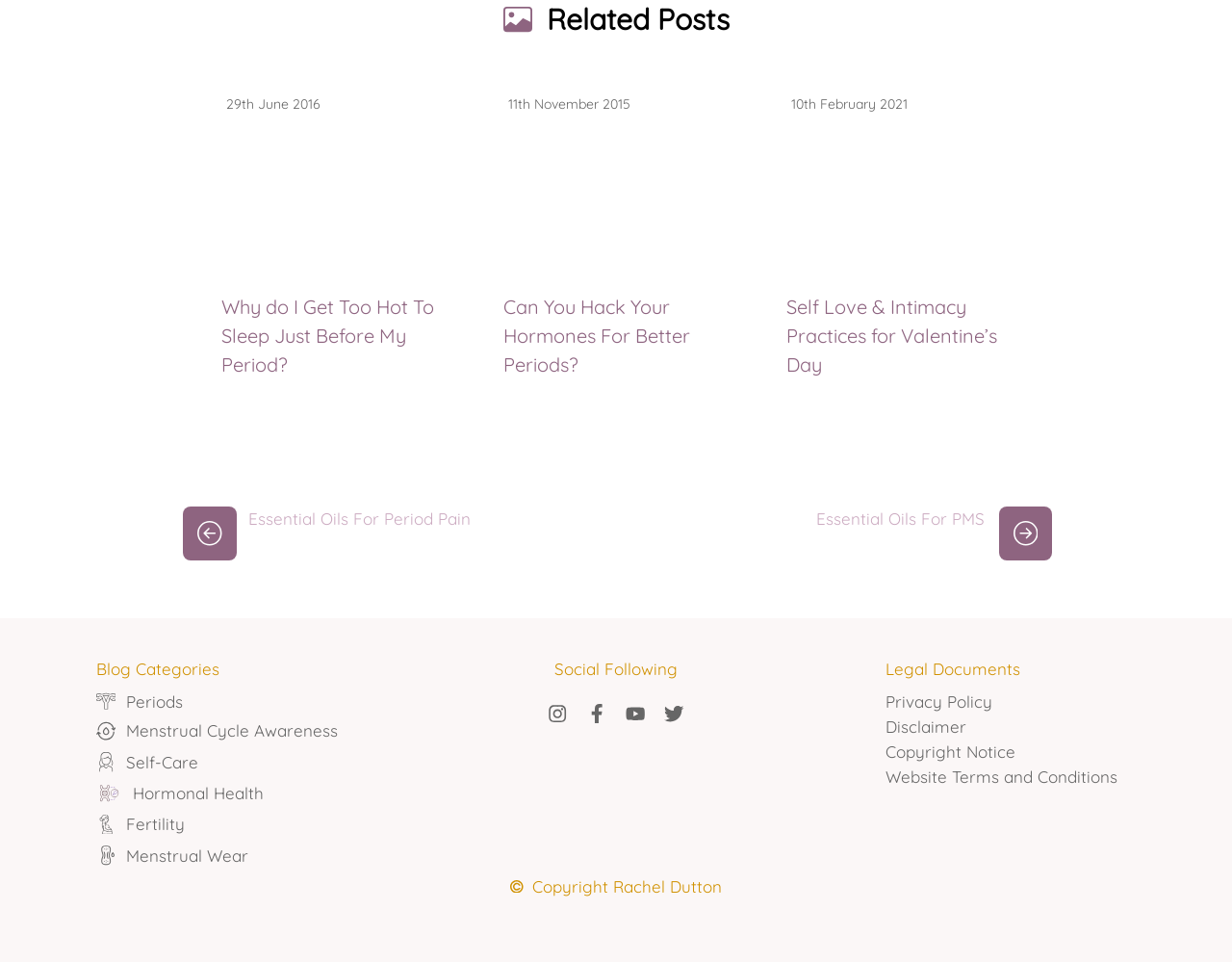Find and indicate the bounding box coordinates of the region you should select to follow the given instruction: "Read the article about essential oils for period pain".

[0.201, 0.767, 0.382, 0.788]